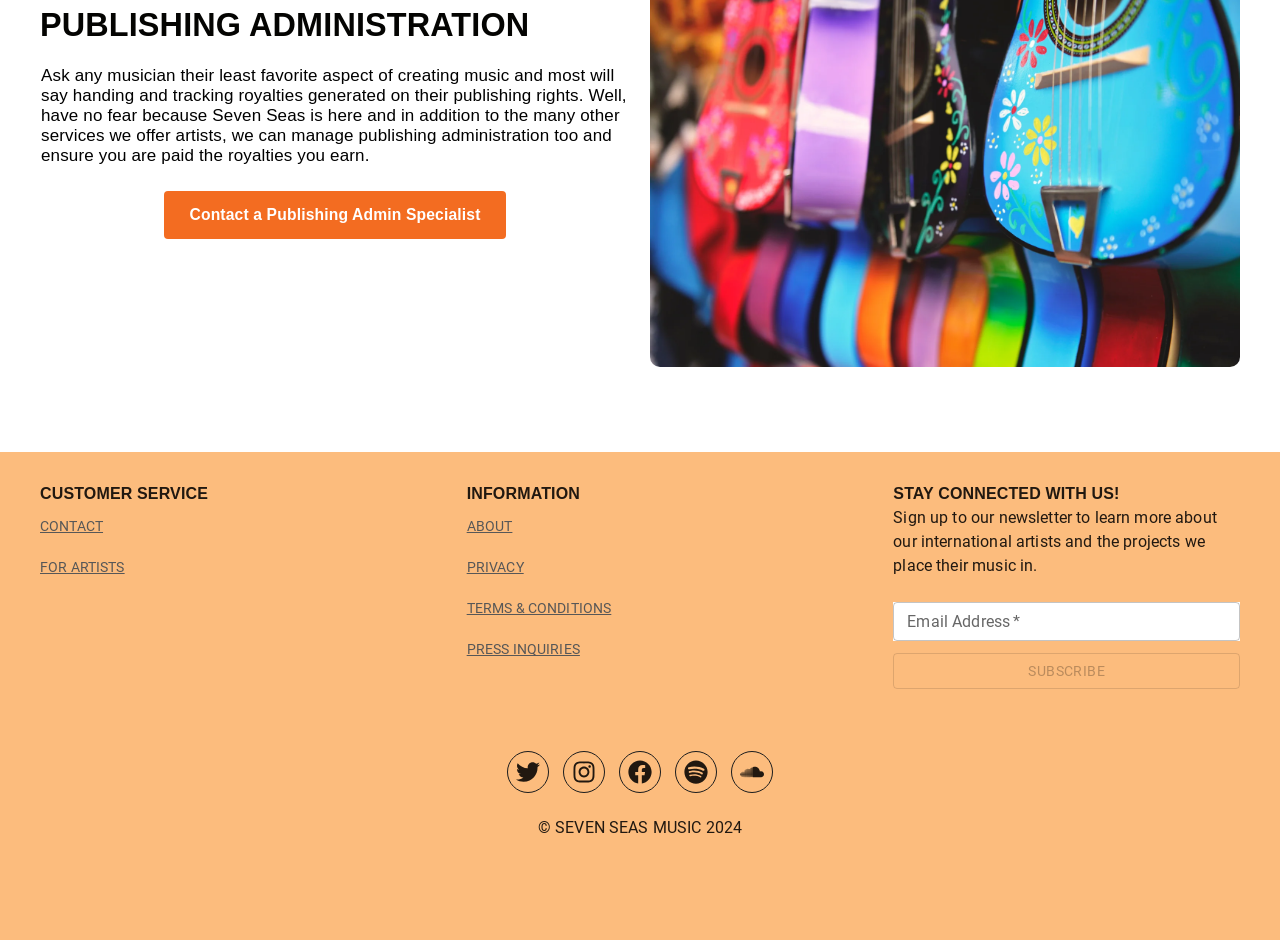Given the element description Terms & Conditions, identify the bounding box coordinates for the UI element on the webpage screenshot. The format should be (top-left x, top-left y, bottom-right x, bottom-right y), with values between 0 and 1.

[0.365, 0.626, 0.635, 0.67]